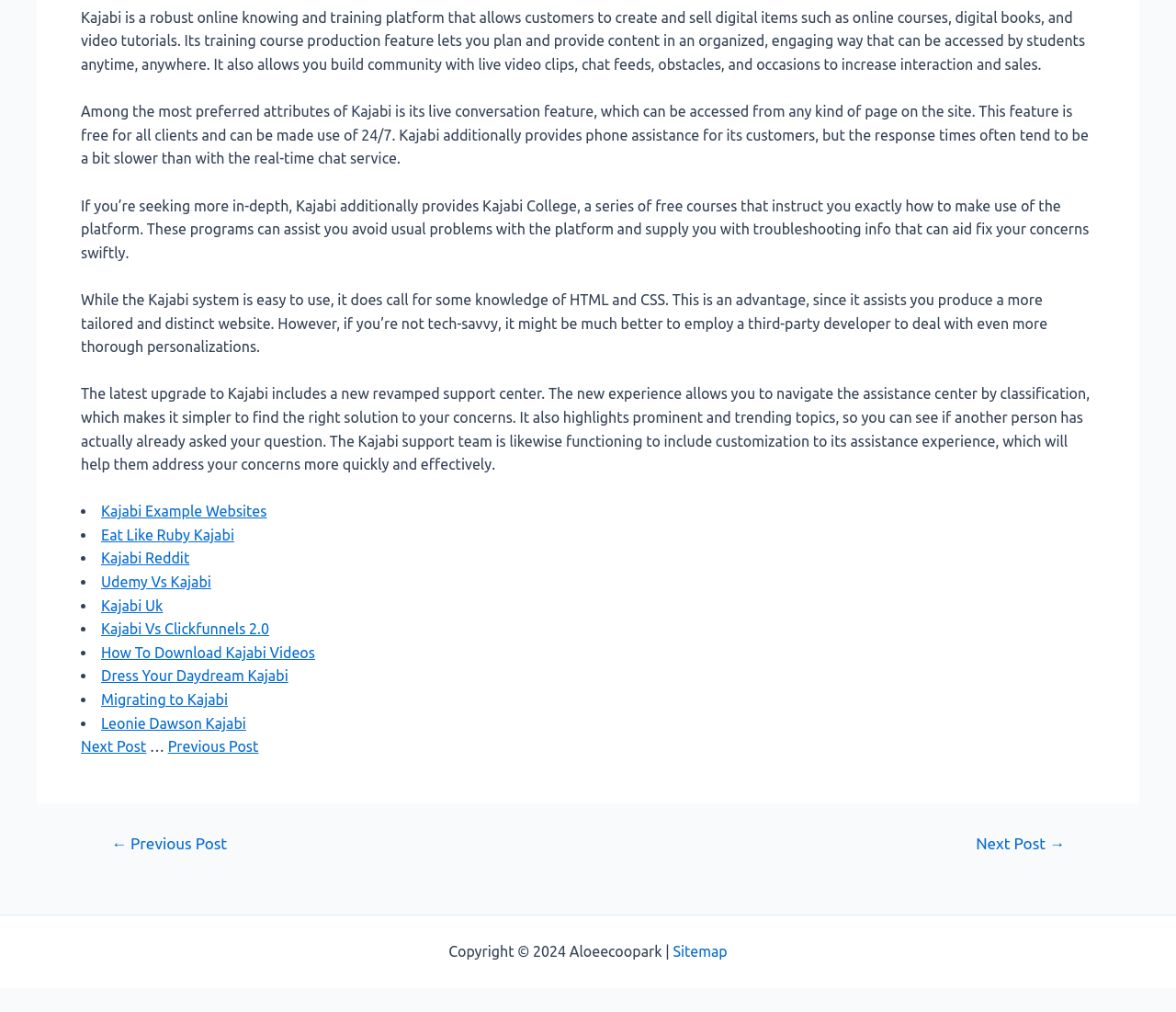Locate the bounding box coordinates of the element to click to perform the following action: 'Click on the 'Salesbacker' link'. The coordinates should be given as four float values between 0 and 1, in the form of [left, top, right, bottom].

None